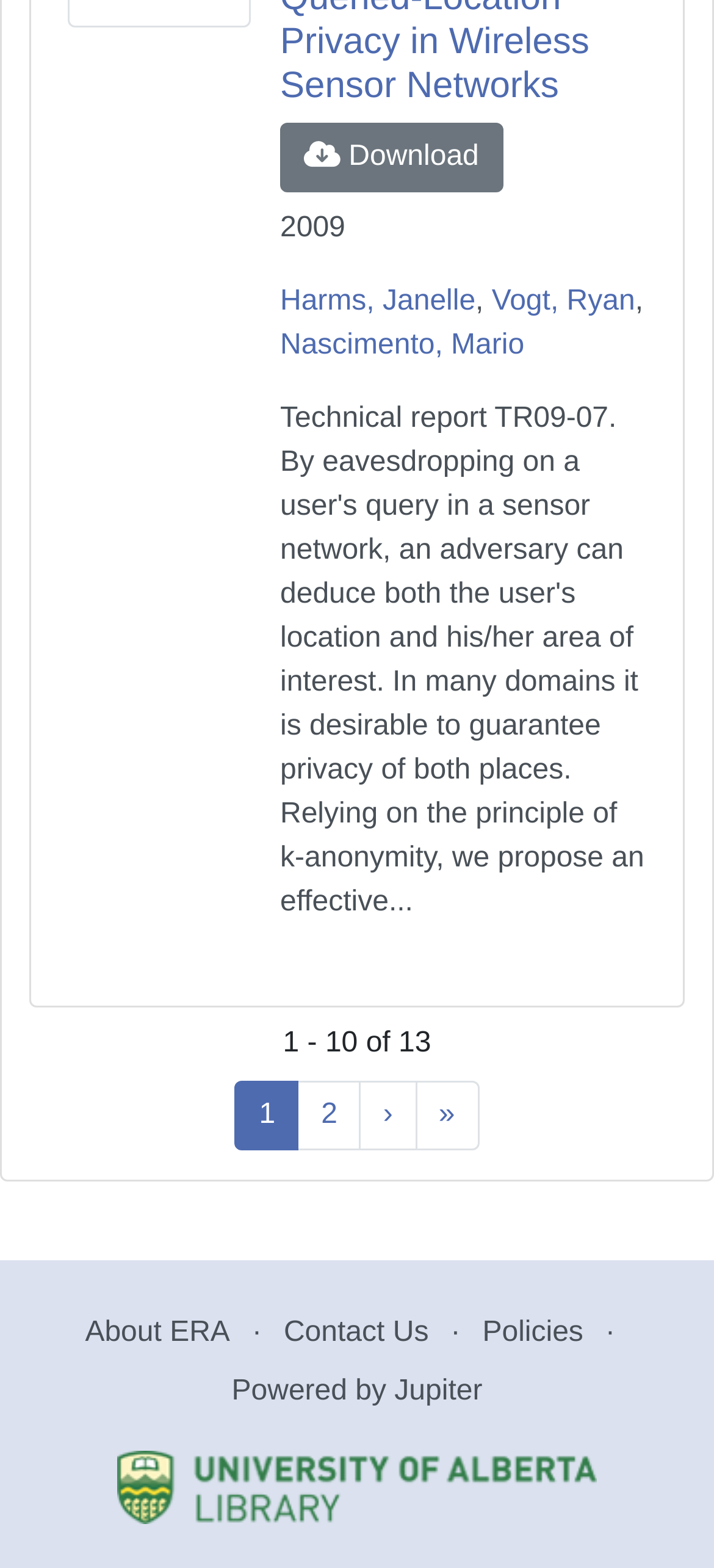Respond to the question below with a single word or phrase:
What is the name of the library?

University of Alberta Library